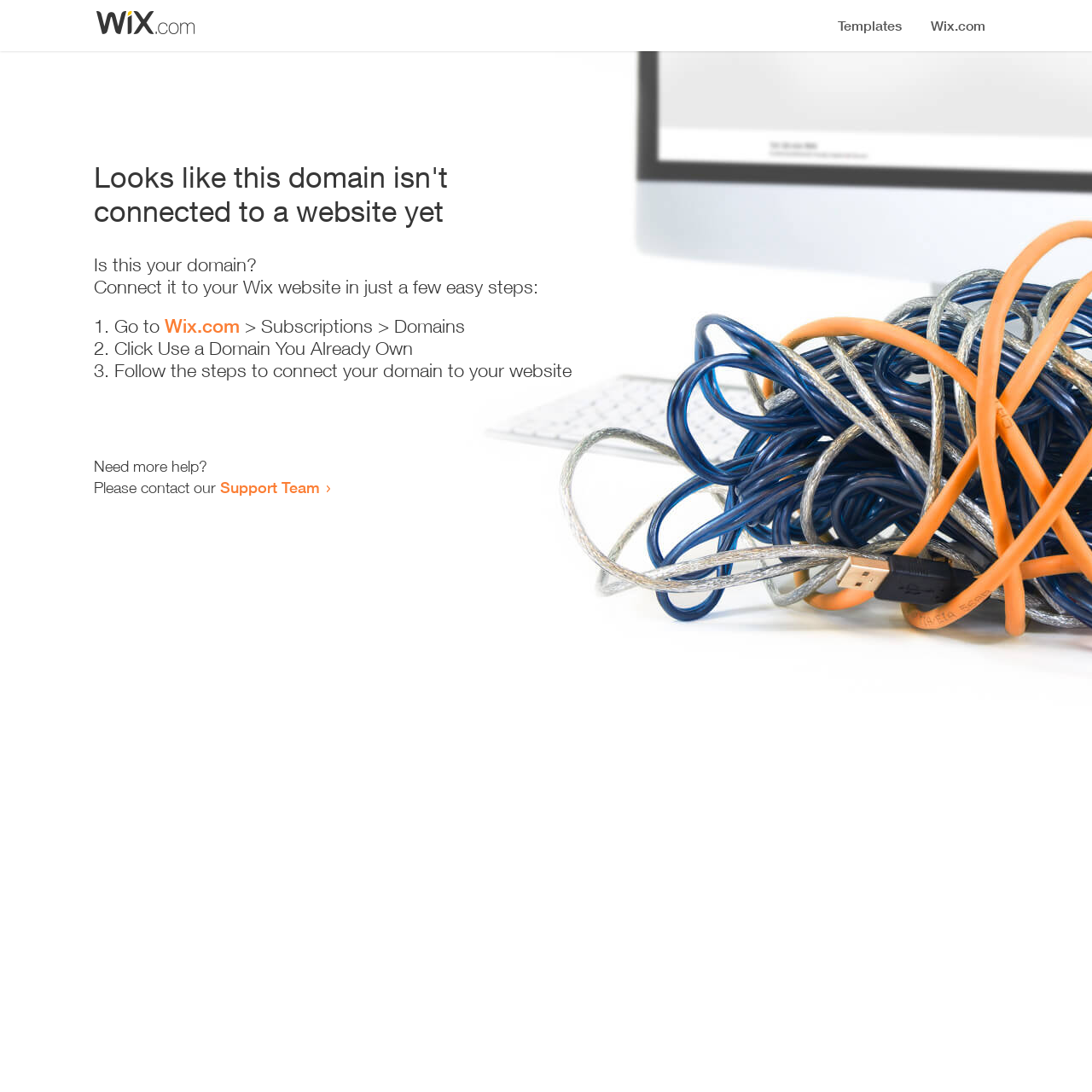What is the first step to connect my domain?
Please answer the question with a single word or phrase, referencing the image.

Go to Wix.com